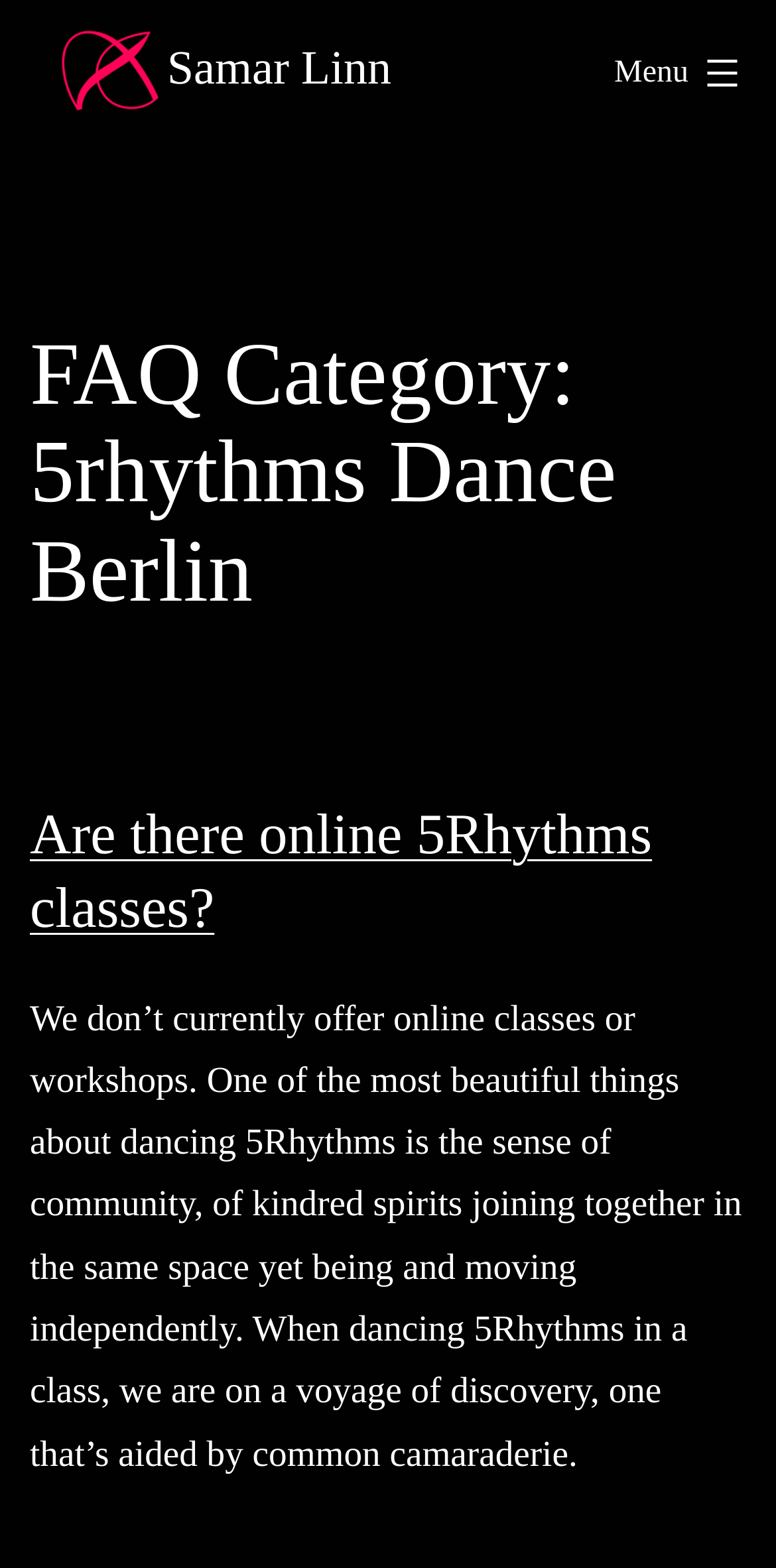Locate the primary heading on the webpage and return its text.

FAQ Category: 5rhythms Dance Berlin